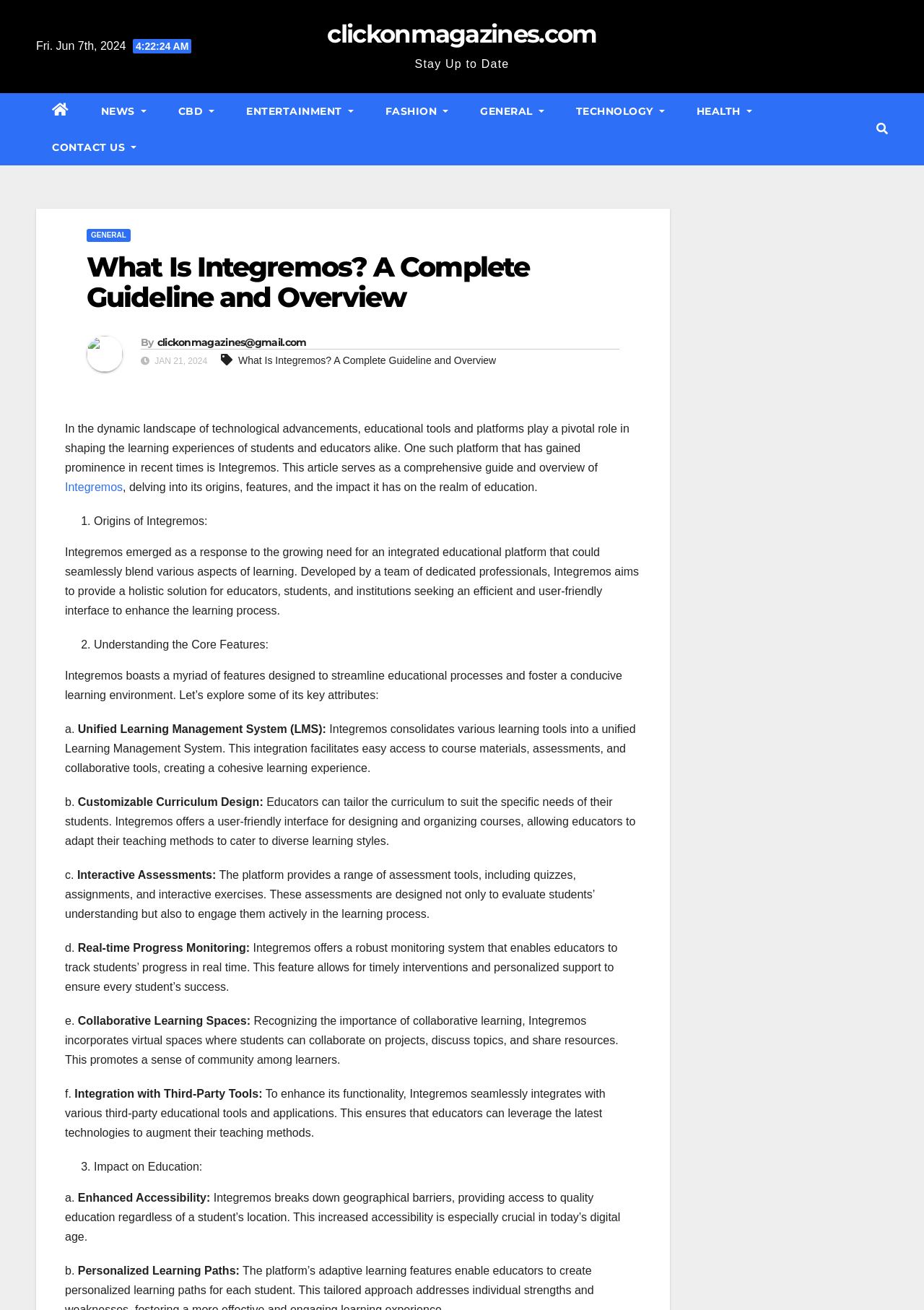Given the element description "[ subject ]" in the screenshot, predict the bounding box coordinates of that UI element.

None